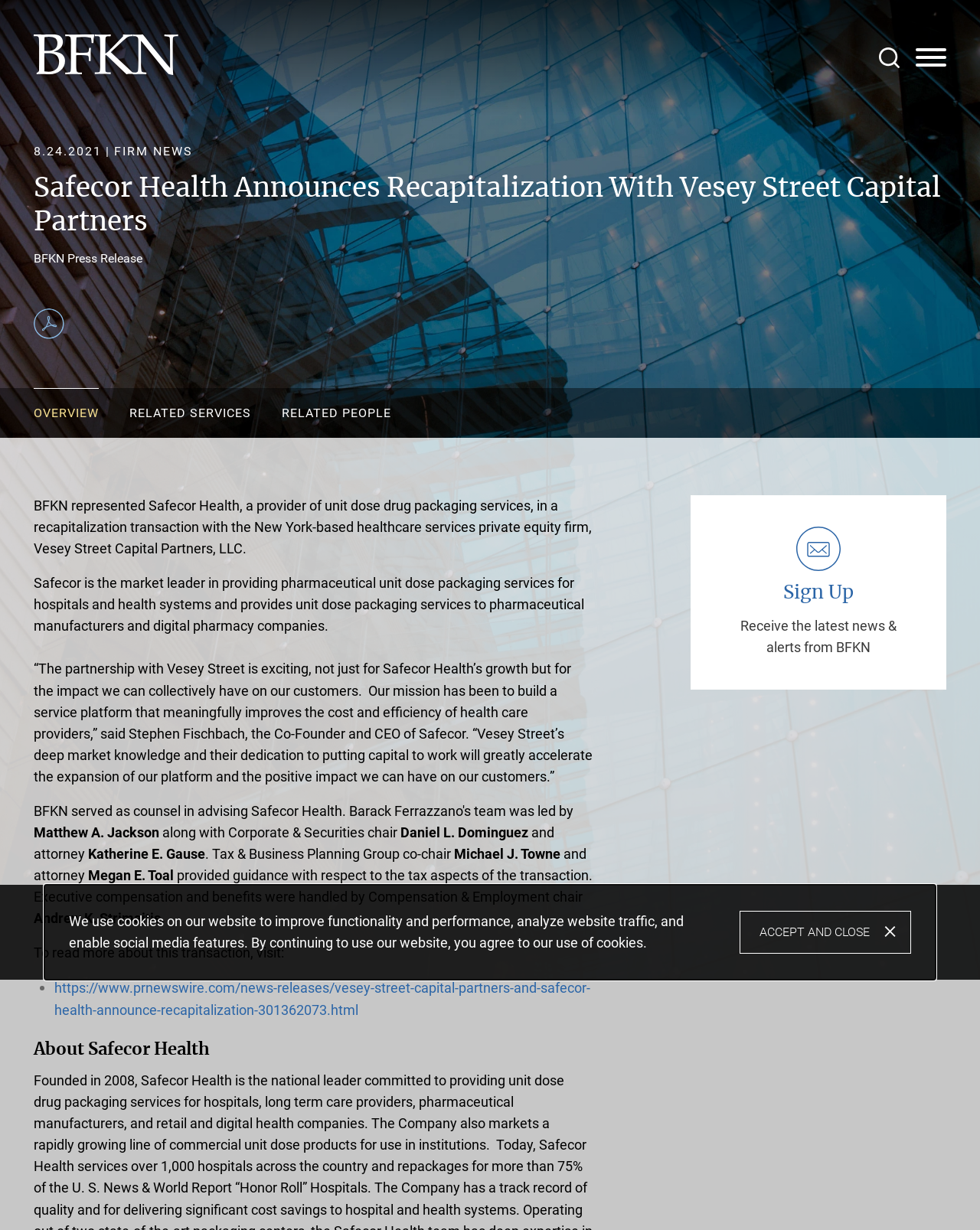Provide the bounding box coordinates for the UI element that is described as: "Jump to Page".

[0.399, 0.003, 0.5, 0.025]